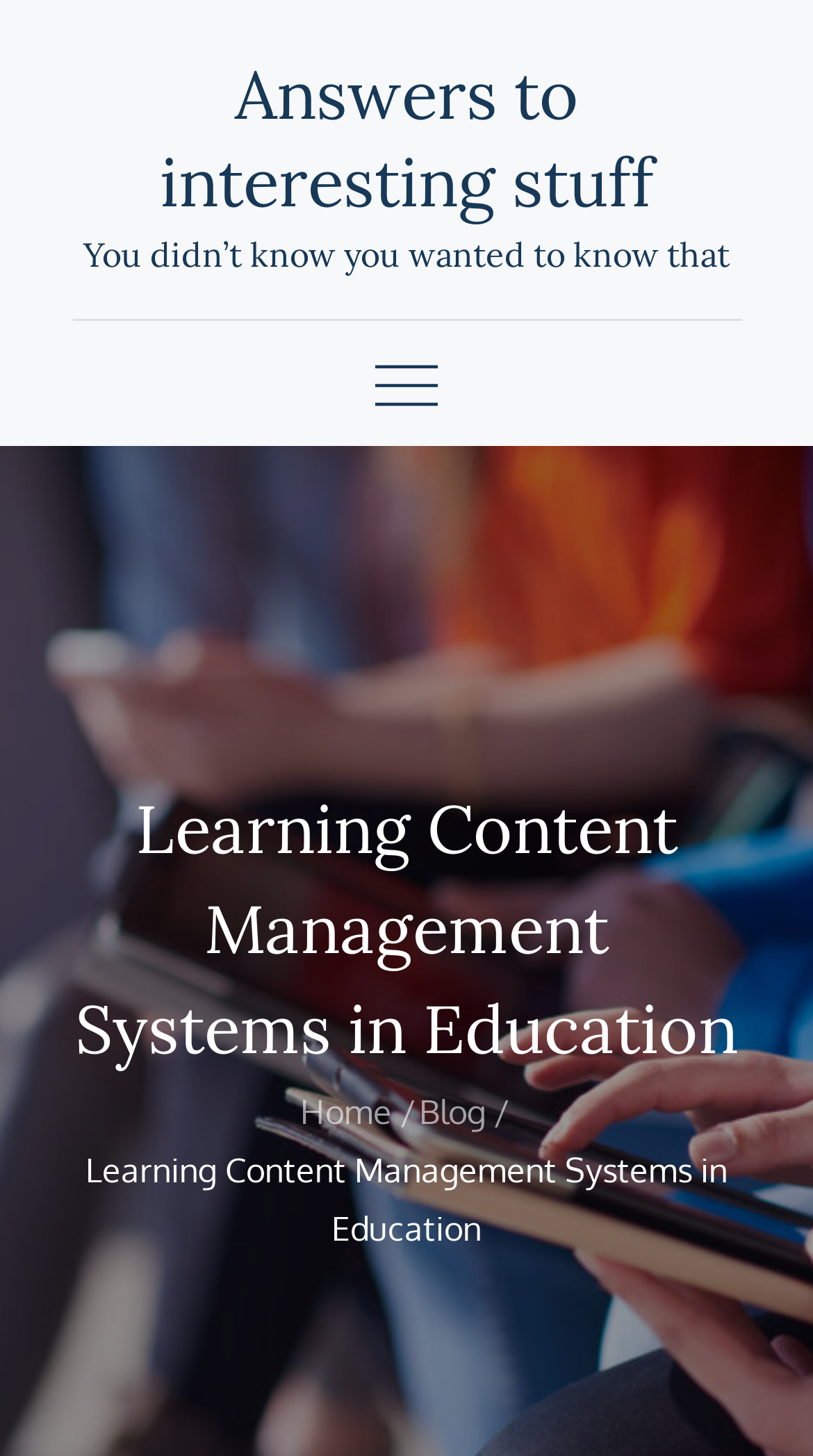What is the text above the breadcrumbs?
Using the image as a reference, answer with just one word or a short phrase.

You didn’t know you wanted to know that